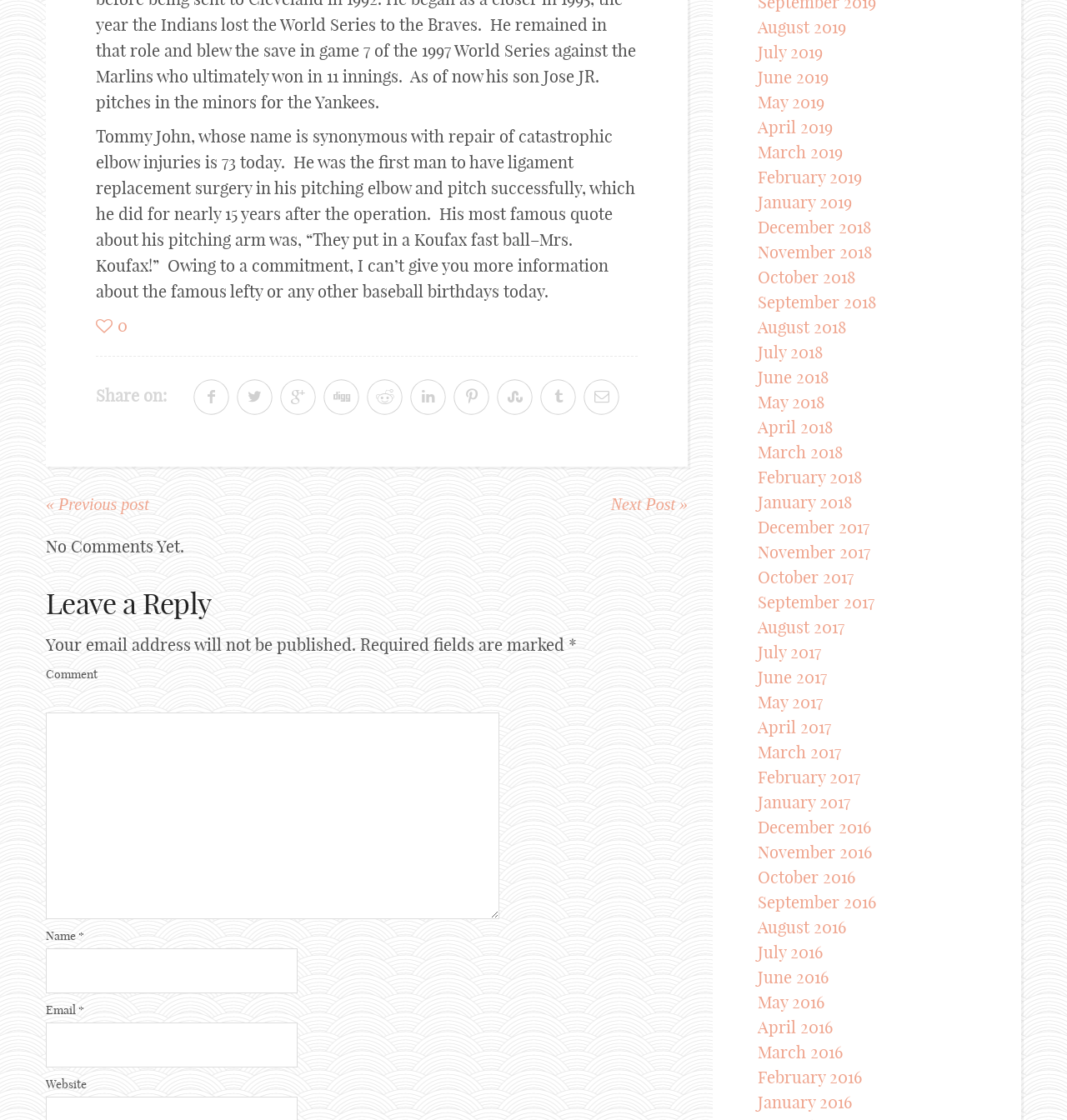Answer the question using only a single word or phrase: 
What is the quote about Tommy John's pitching arm?

“They put in a Koufax fast ball–Mrs. Koufax!”